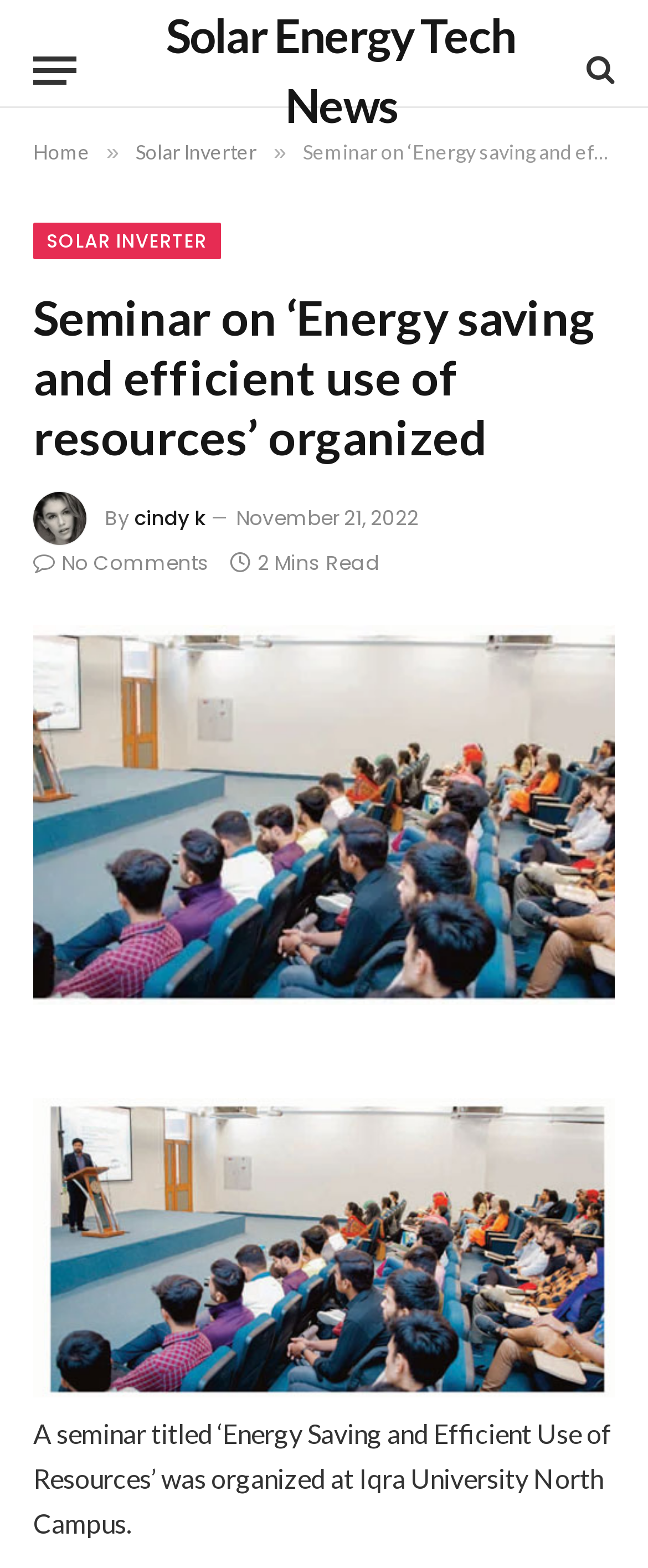Determine the bounding box coordinates of the region I should click to achieve the following instruction: "Read the article about 'Solar Inverter'". Ensure the bounding box coordinates are four float numbers between 0 and 1, i.e., [left, top, right, bottom].

[0.209, 0.089, 0.396, 0.105]